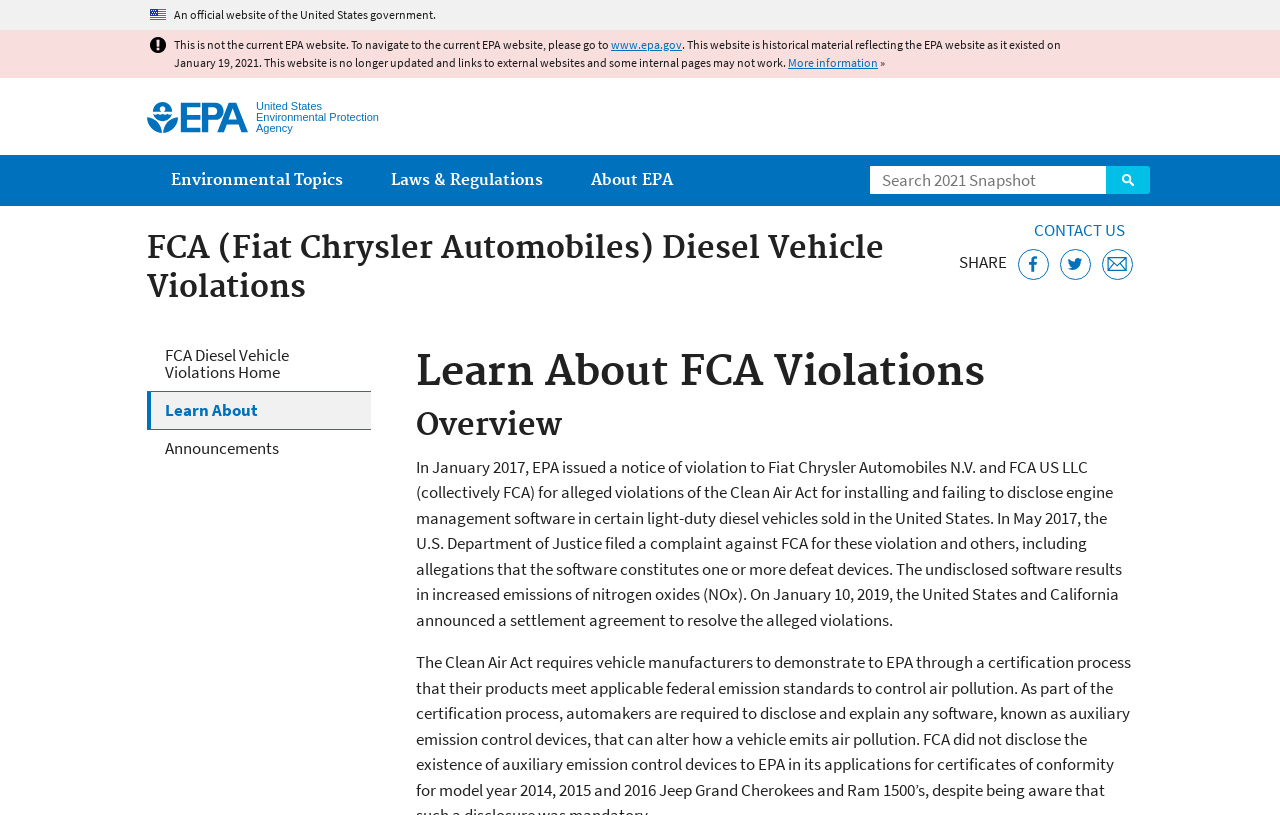How many menu items are under 'Environmental Topics'?
Please answer the question with a detailed response using the information from the screenshot.

I counted the number of menu items under 'Environmental Topics' by looking at the menu items 'Air', 'Bed Bugs', 'Chemicals and Toxics', 'Environmental Information by Location', 'Greener Living', 'Health', 'Land, Waste, and Cleanup', 'Lead', and 'Mold', which are all under the 'Environmental Topics' menu item.